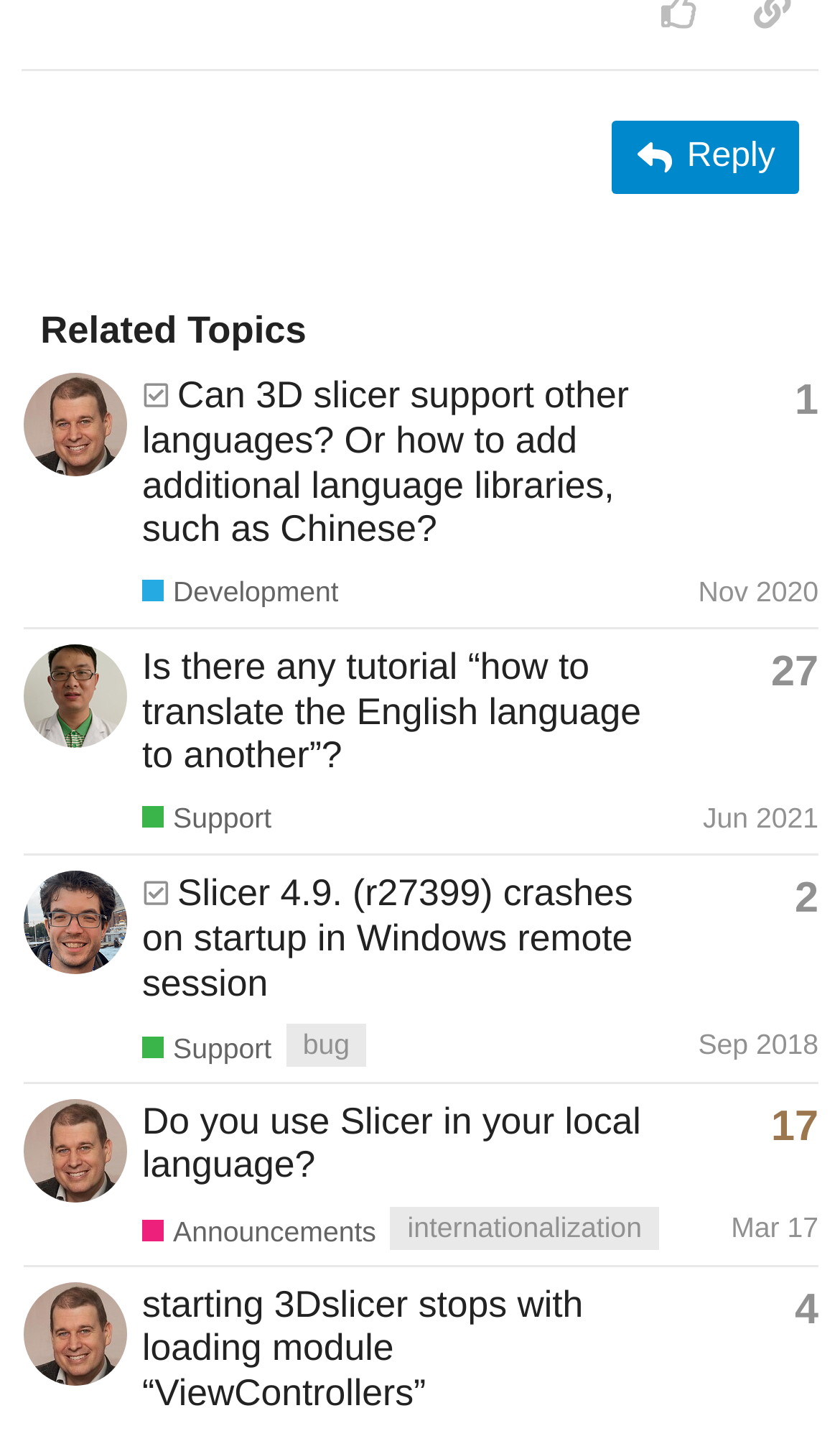What is the category of the first topic?
Refer to the screenshot and answer in one word or phrase.

Development